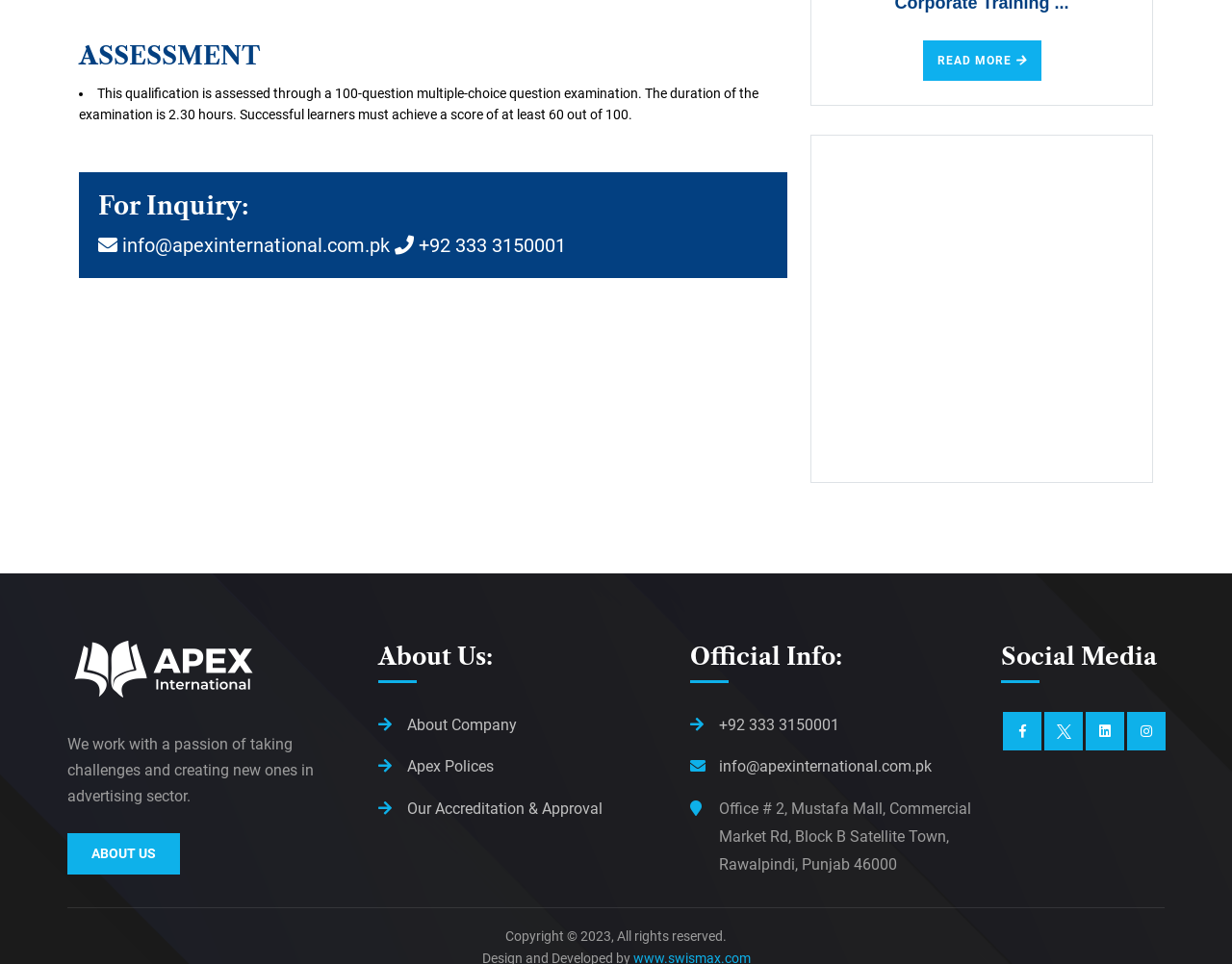Pinpoint the bounding box coordinates of the area that must be clicked to complete this instruction: "Check Facebook page".

[0.814, 0.738, 0.845, 0.778]